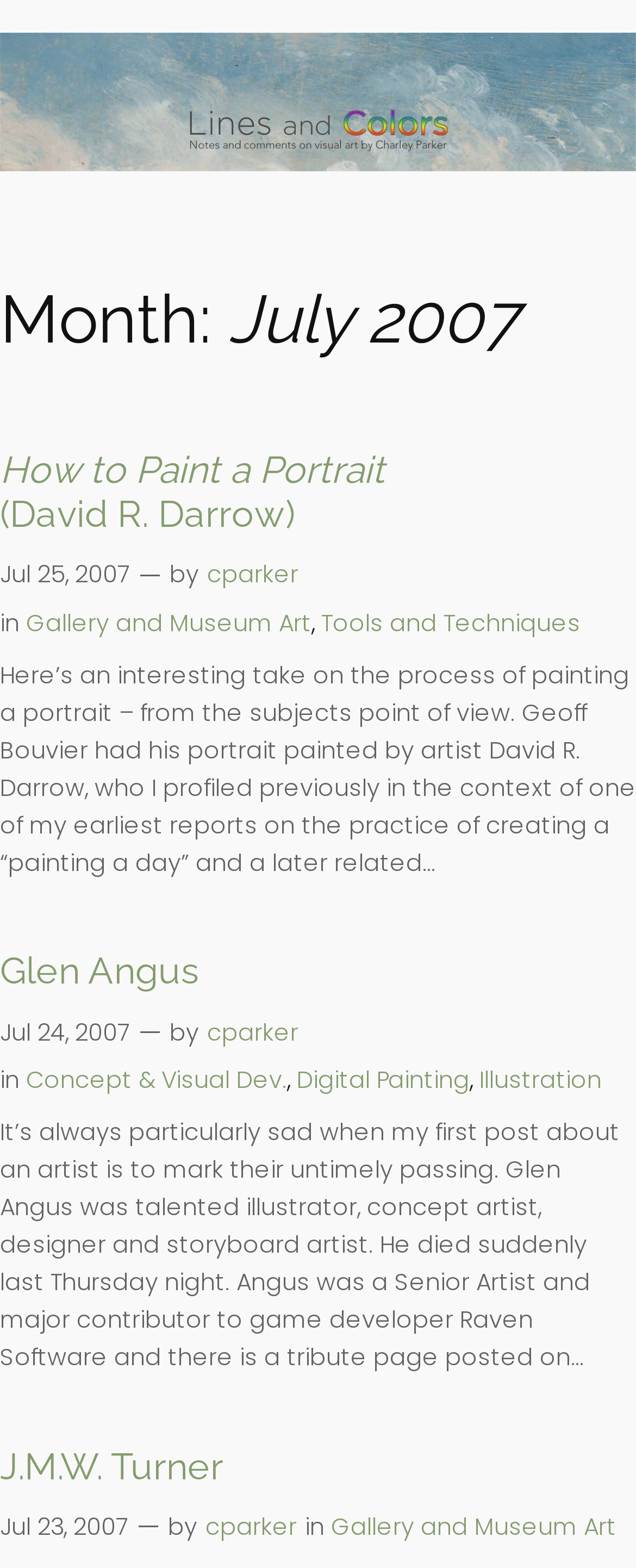Using the details in the image, give a detailed response to the question below:
Who painted the portrait of Geoff Bouvier?

The question is asking for the name of the artist who painted the portrait of Geoff Bouvier. By reading the static text element, I found the sentence 'Geoff Bouvier had his portrait painted by artist David R. Darrow...' which answers the question.